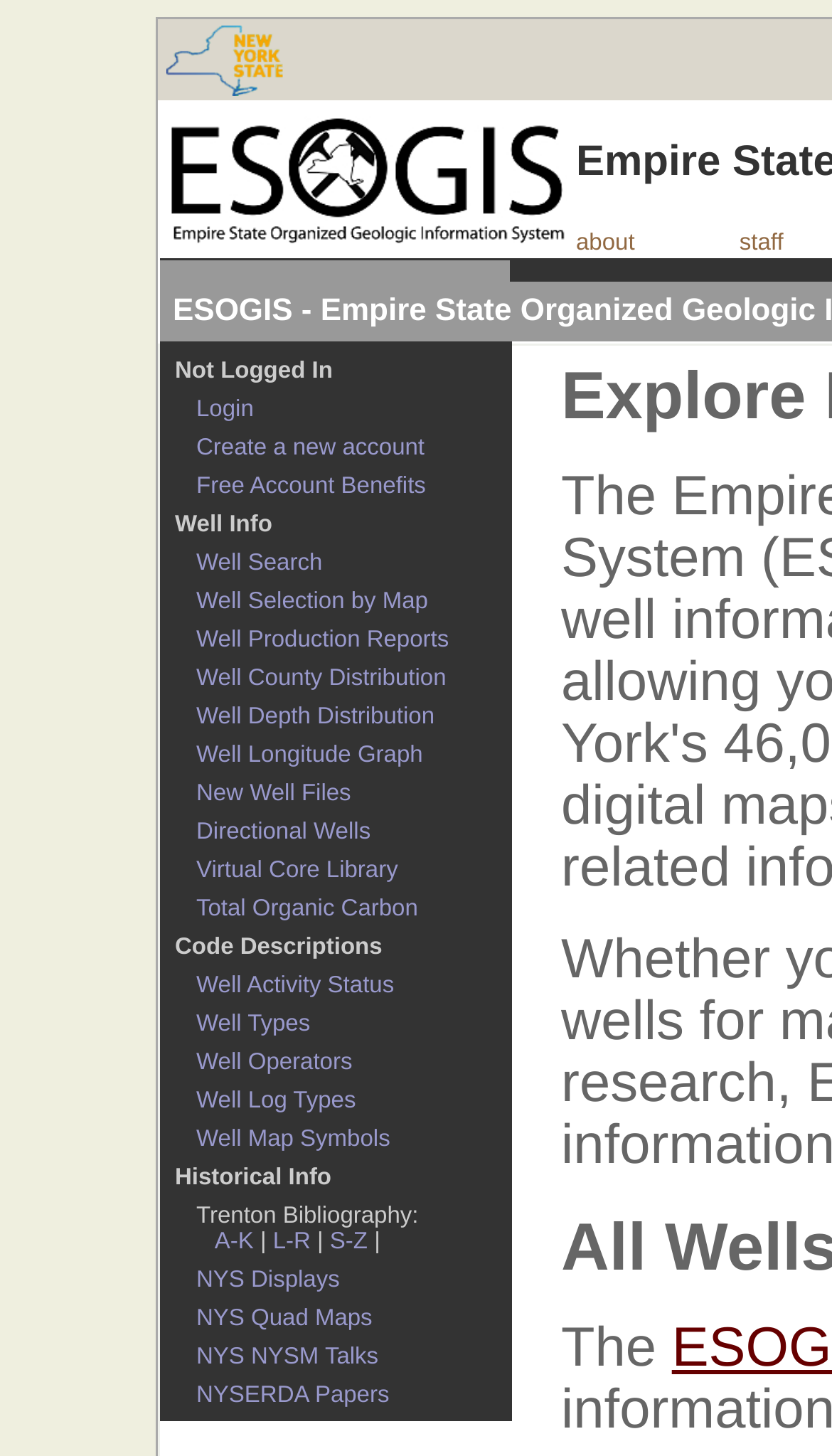Provide the bounding box coordinates in the format (top-left x, top-left y, bottom-right x, bottom-right y). All values are floating point numbers between 0 and 1. Determine the bounding box coordinate of the UI element described as: Create a new account

[0.236, 0.299, 0.51, 0.317]